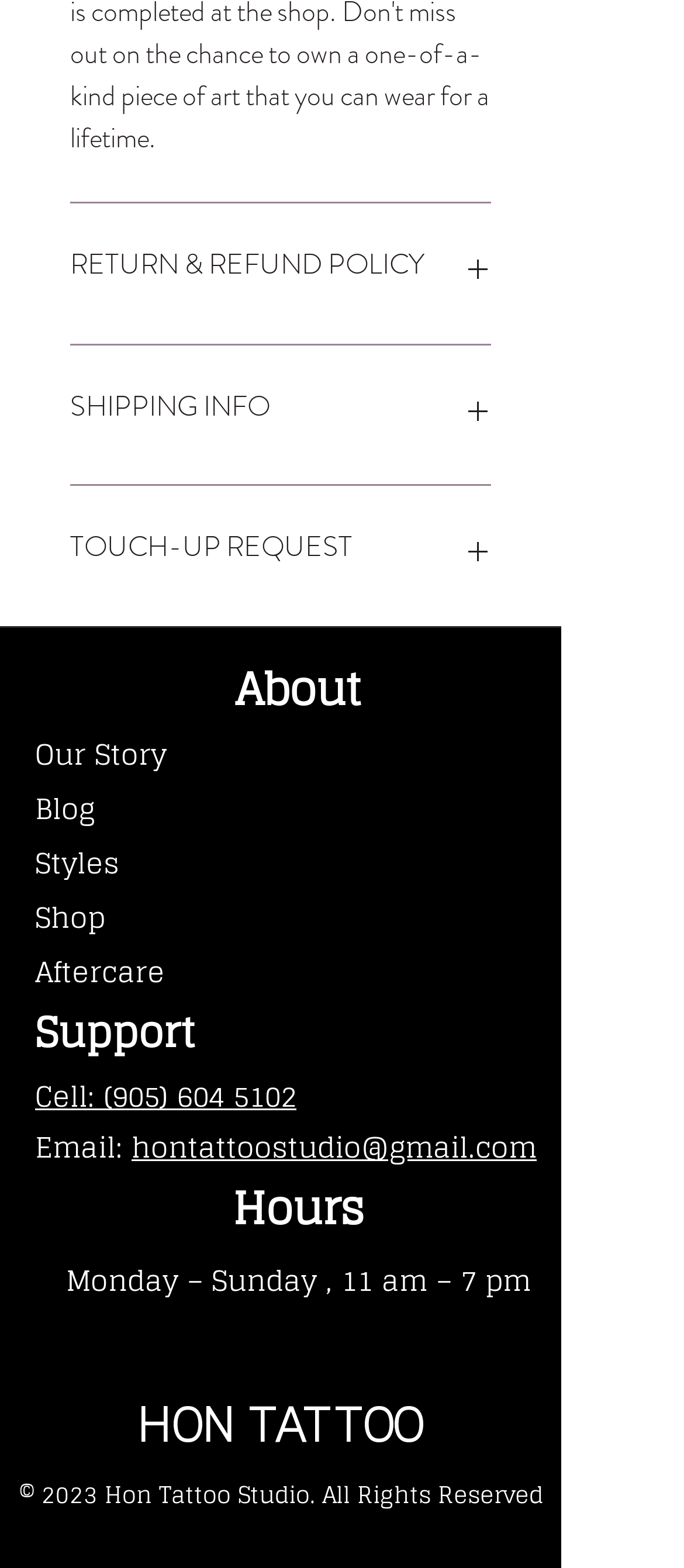Pinpoint the bounding box coordinates for the area that should be clicked to perform the following instruction: "Contact via Email".

[0.192, 0.716, 0.785, 0.747]